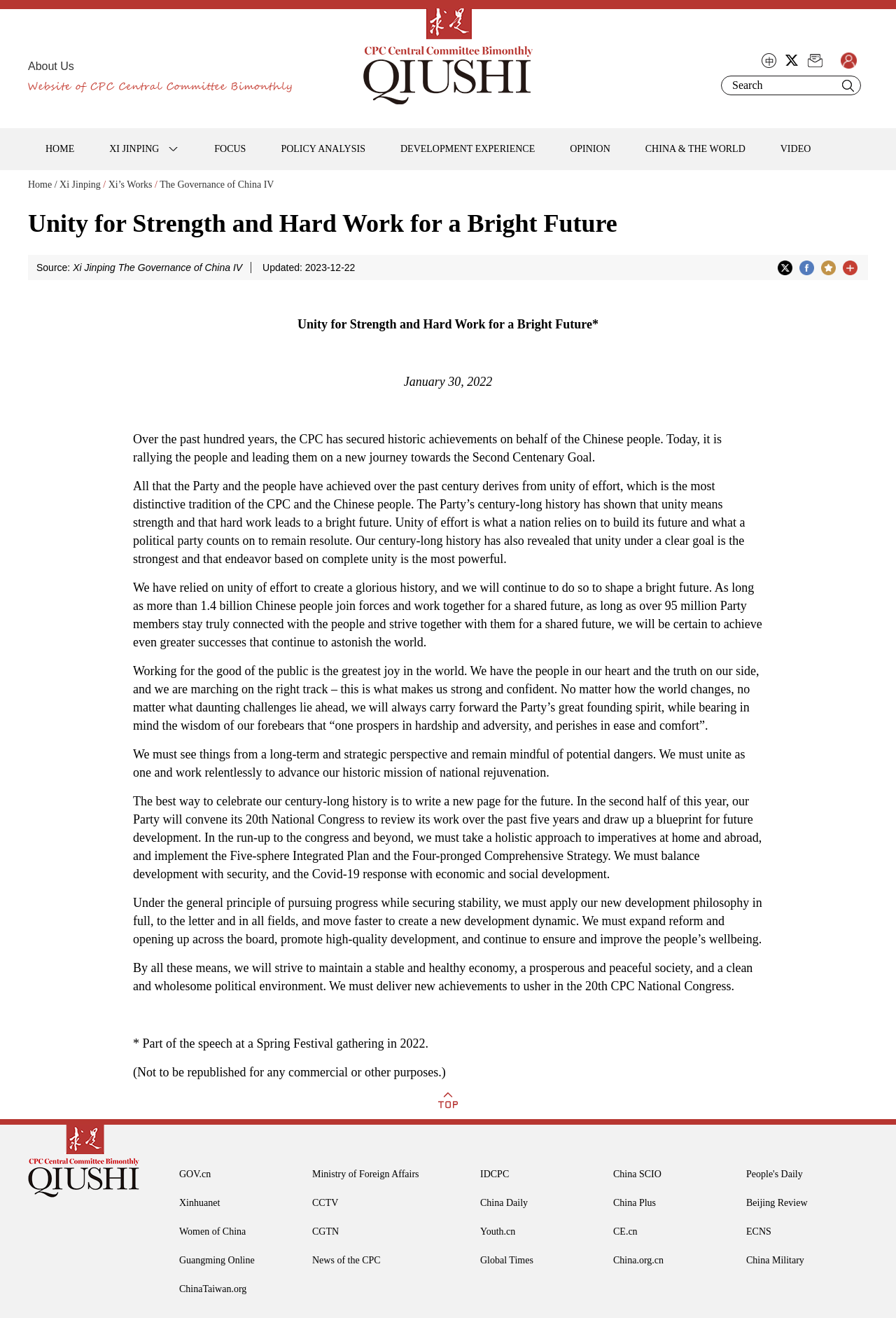Please identify the bounding box coordinates of the region to click in order to complete the task: "Read Xi Jinping's works". The coordinates must be four float numbers between 0 and 1, specified as [left, top, right, bottom].

[0.121, 0.136, 0.17, 0.144]